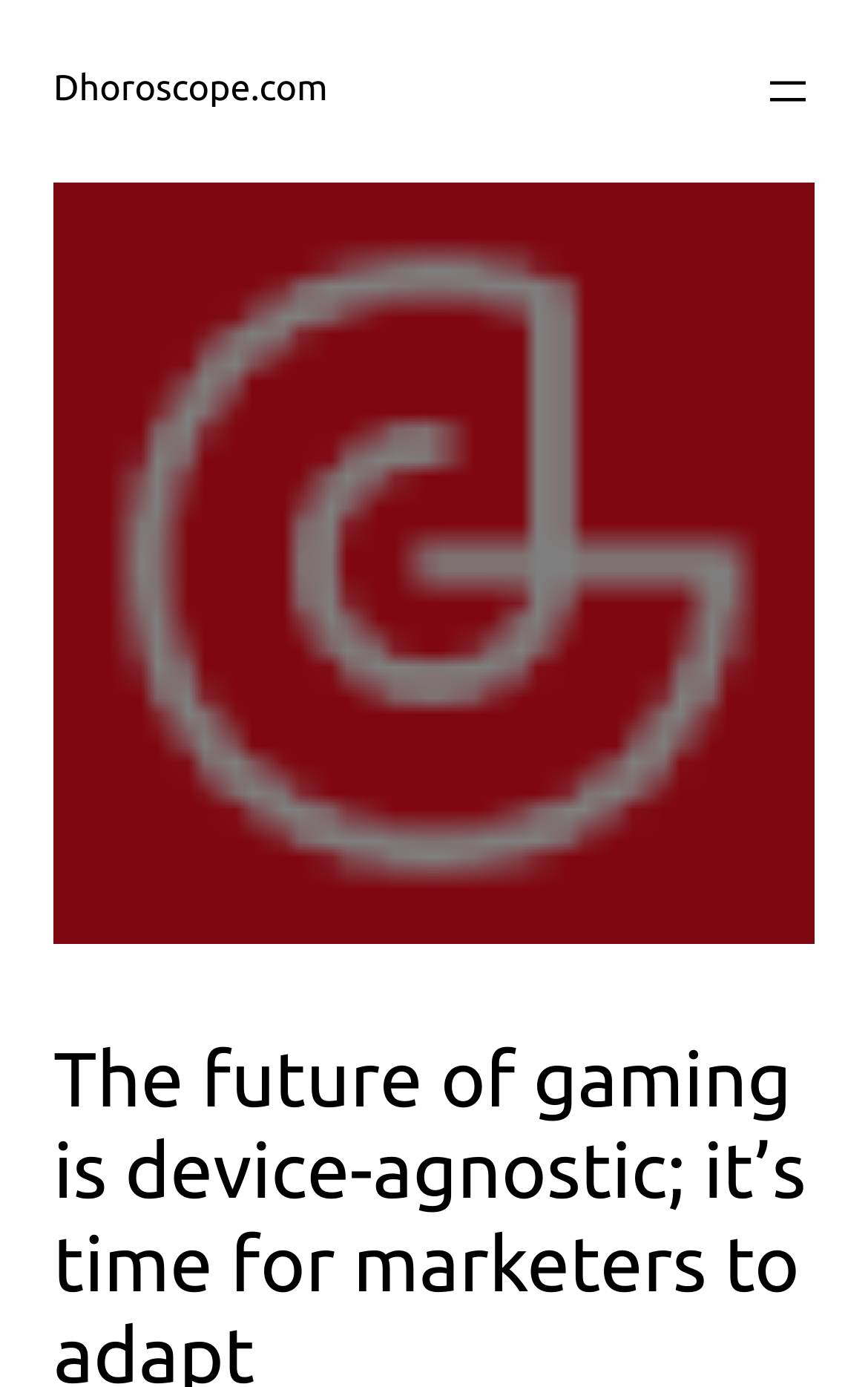Extract the bounding box coordinates for the described element: "Dhoroscope.com". The coordinates should be represented as four float numbers between 0 and 1: [left, top, right, bottom].

[0.062, 0.051, 0.378, 0.079]